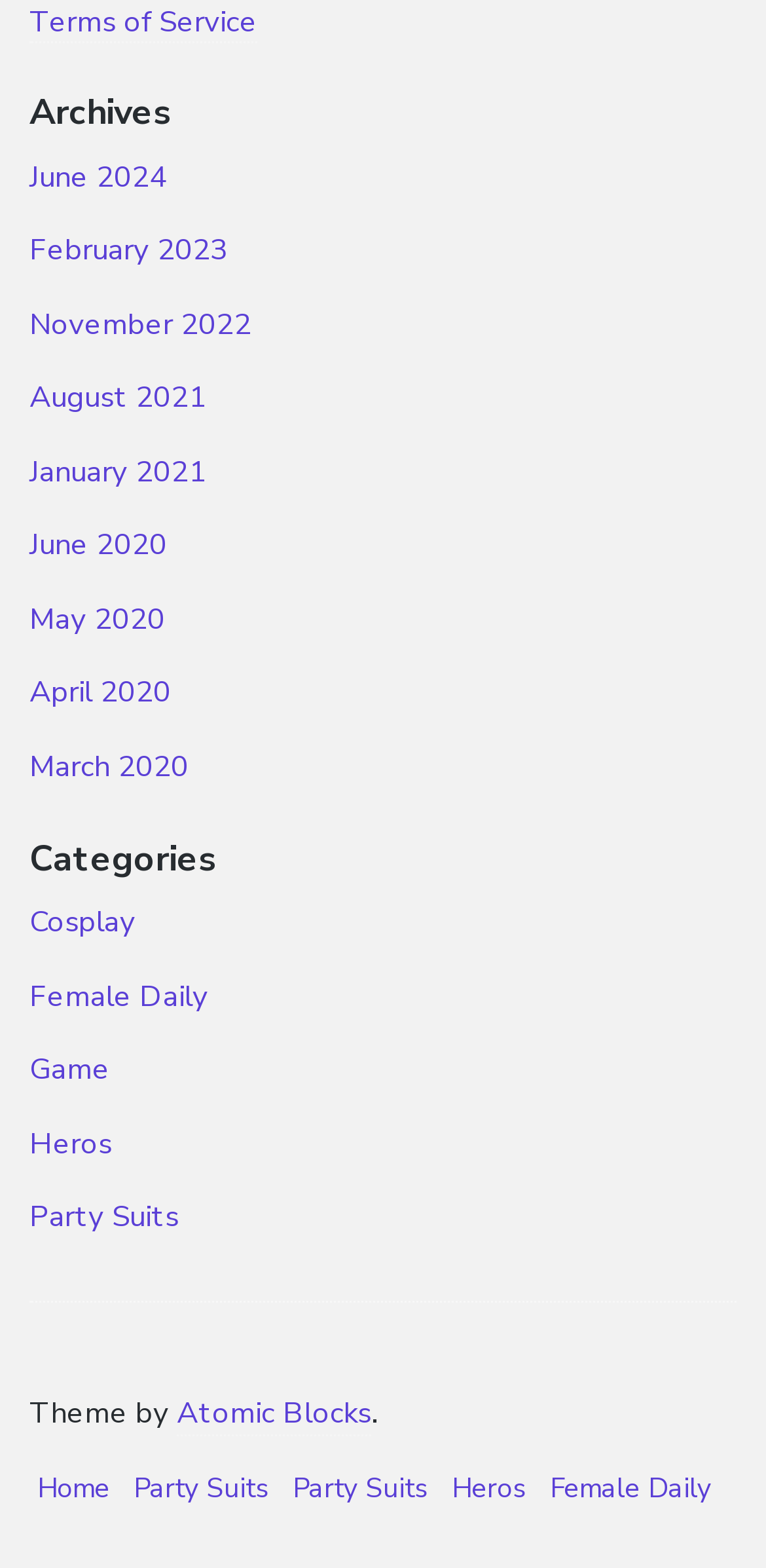Determine the bounding box coordinates of the element that should be clicked to execute the following command: "Learn about Taxidermy".

None